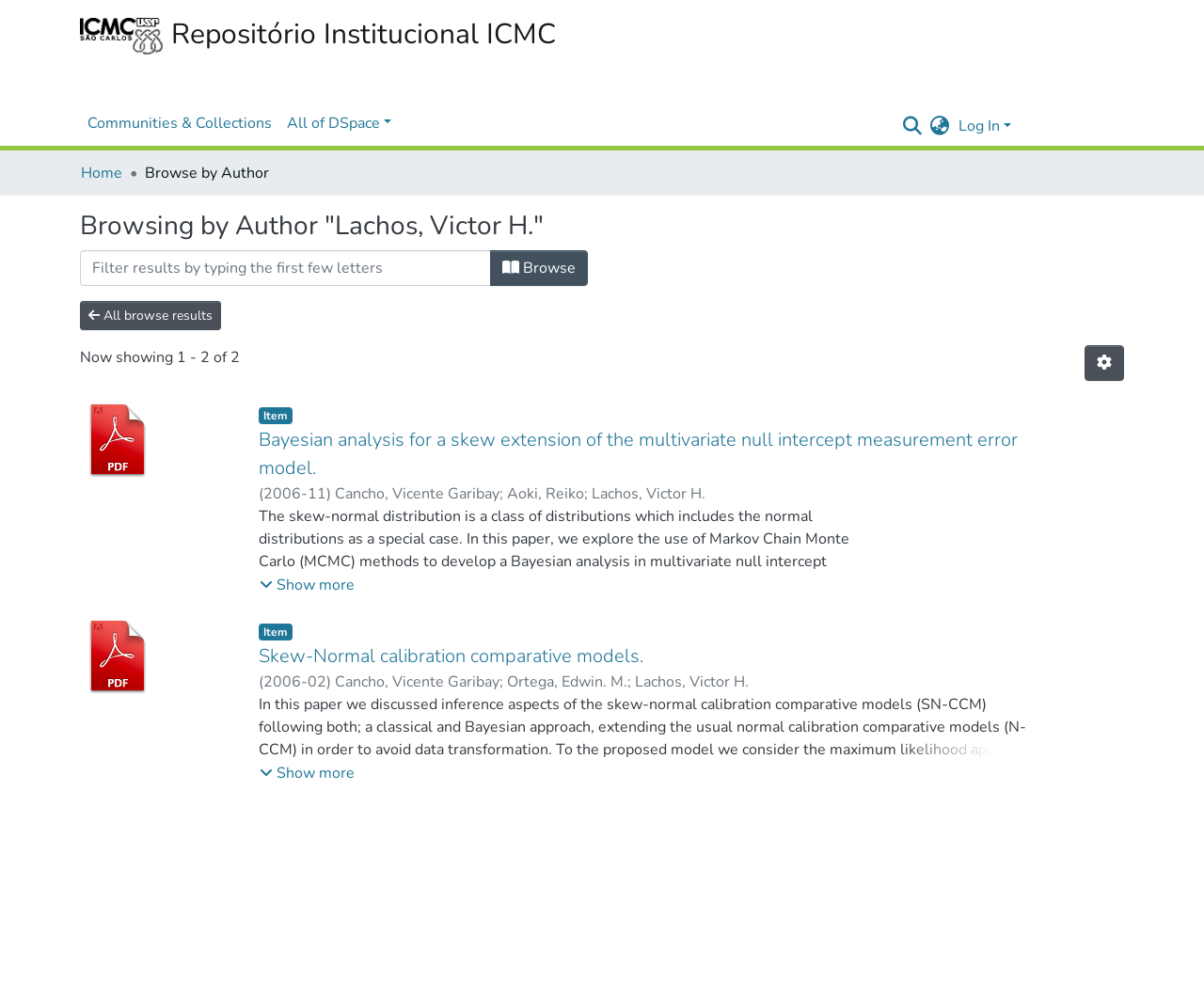Please examine the image and answer the question with a detailed explanation:
What is the purpose of the 'Filter results by typing the first few letters' textbox?

I found the answer by looking at the textbox with the label 'Filter results by typing the first few letters' and the button 'Browse' next to it, which suggests that the textbox is used to filter search results by typing the first few letters of the author's name.